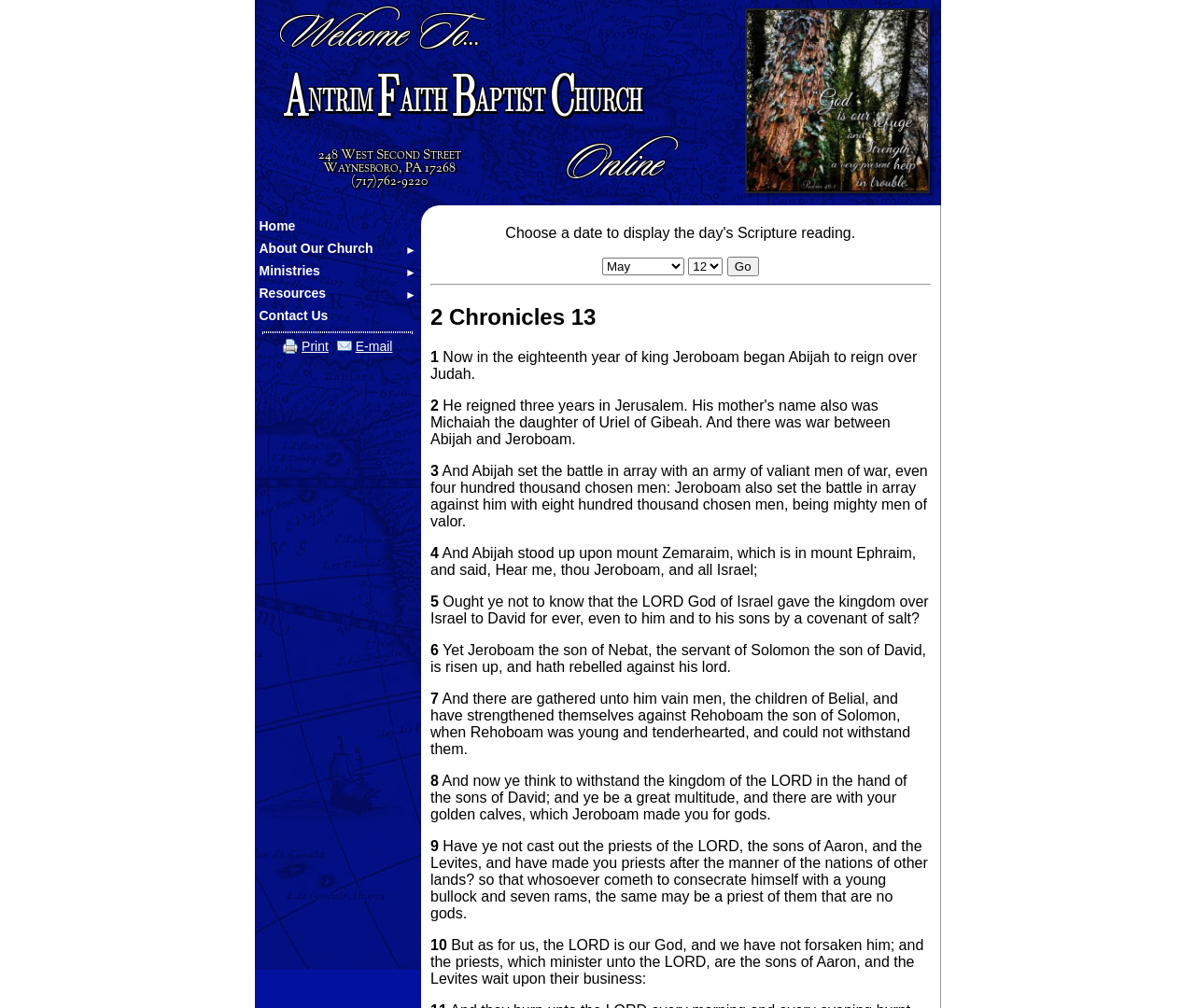Please find the bounding box coordinates of the element that you should click to achieve the following instruction: "Click the 'E-mail' link". The coordinates should be presented as four float numbers between 0 and 1: [left, top, right, bottom].

[0.282, 0.336, 0.328, 0.36]